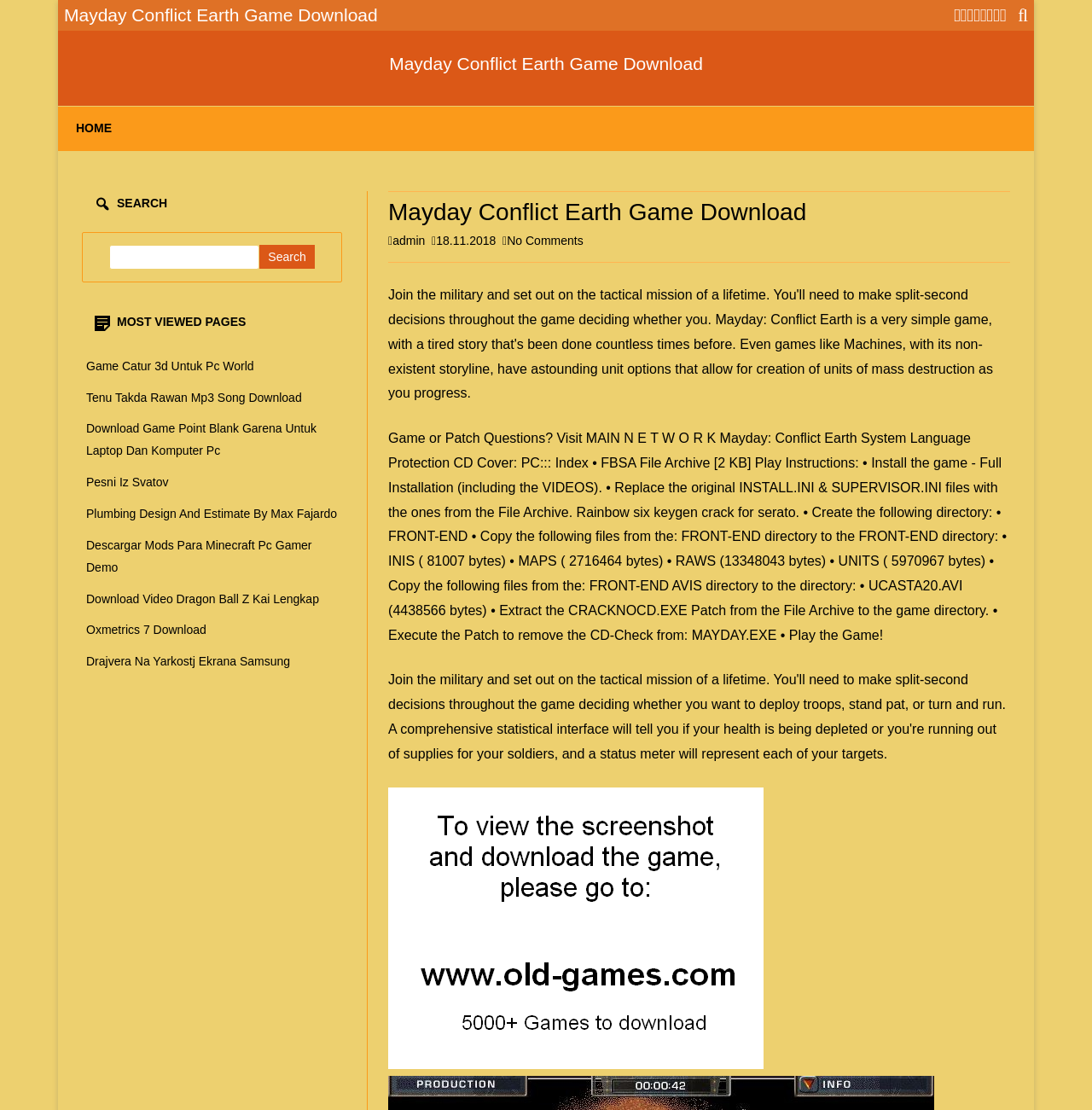Generate an in-depth caption that captures all aspects of the webpage.

This webpage is about downloading the game "Mayday Conflict Earth" for PC. At the top, there is a heading with the game's title, accompanied by several social media links on the right side. Below the heading, there is a link to skip to the content.

The main content area is divided into two sections. On the left side, there is a navigation menu with a "HOME" link at the top, followed by a header with the game's title again. Below the header, there are links to "admin" and a comment section with no comments. There is also a static text area with game installation instructions and a link to a related article.

On the right side, there is a complementary section with a search bar at the top, featuring a search icon and a text box. Below the search bar, there are headings for "MOST VIEWED PAGES" and a list of links to other game-related articles.

At the bottom of the main content area, there is an image of the game "Mayday Conflict Earth" for PC.